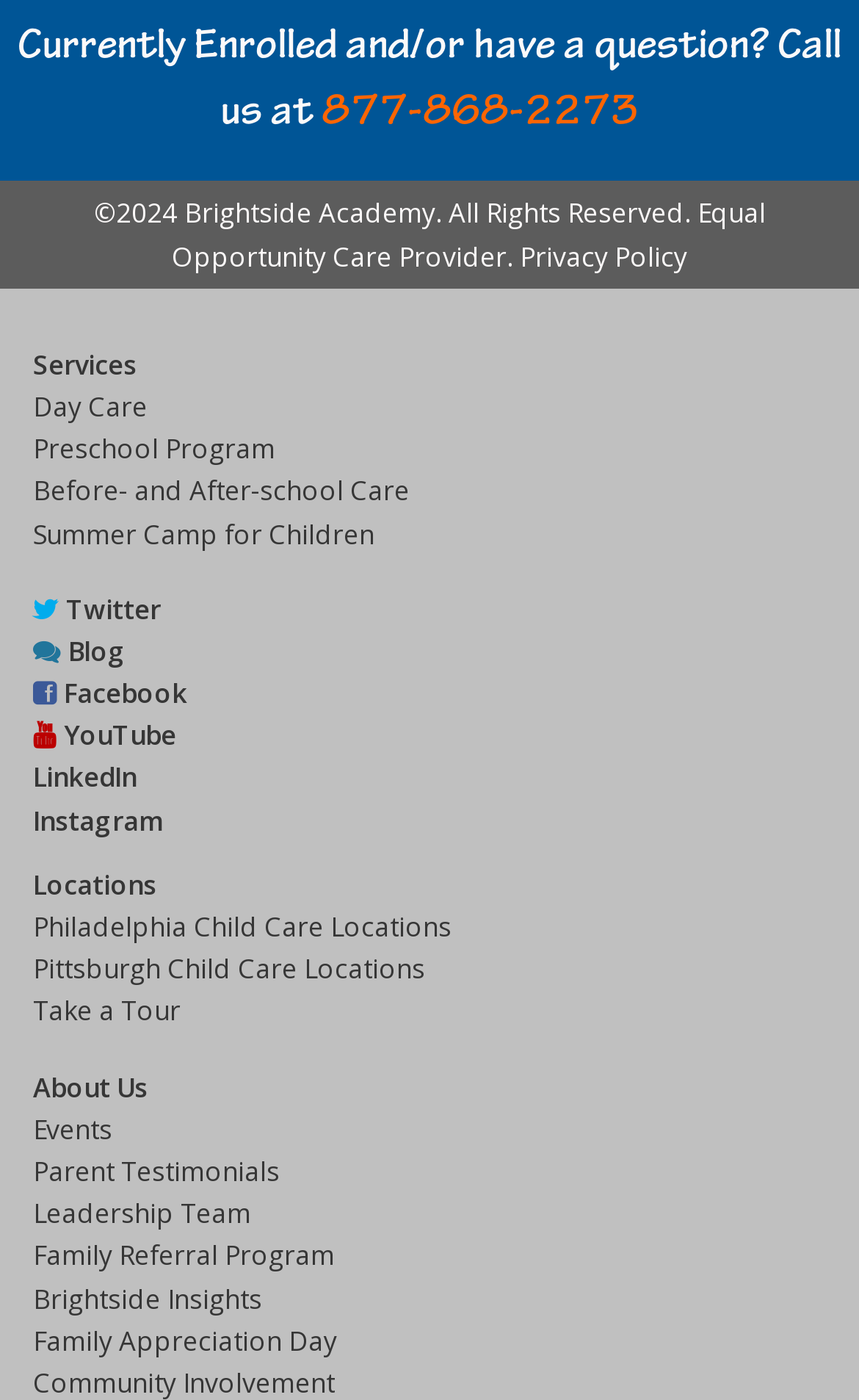Please examine the image and answer the question with a detailed explanation:
What is the name of the organization?

I found the name of the organization by looking at the copyright text at the bottom of the page, which says '©2024 Brightside Academy. All Rights Reserved.'